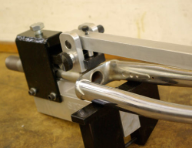What is the material of the housing of the fixture?
Answer the question with a single word or phrase derived from the image.

Metallic